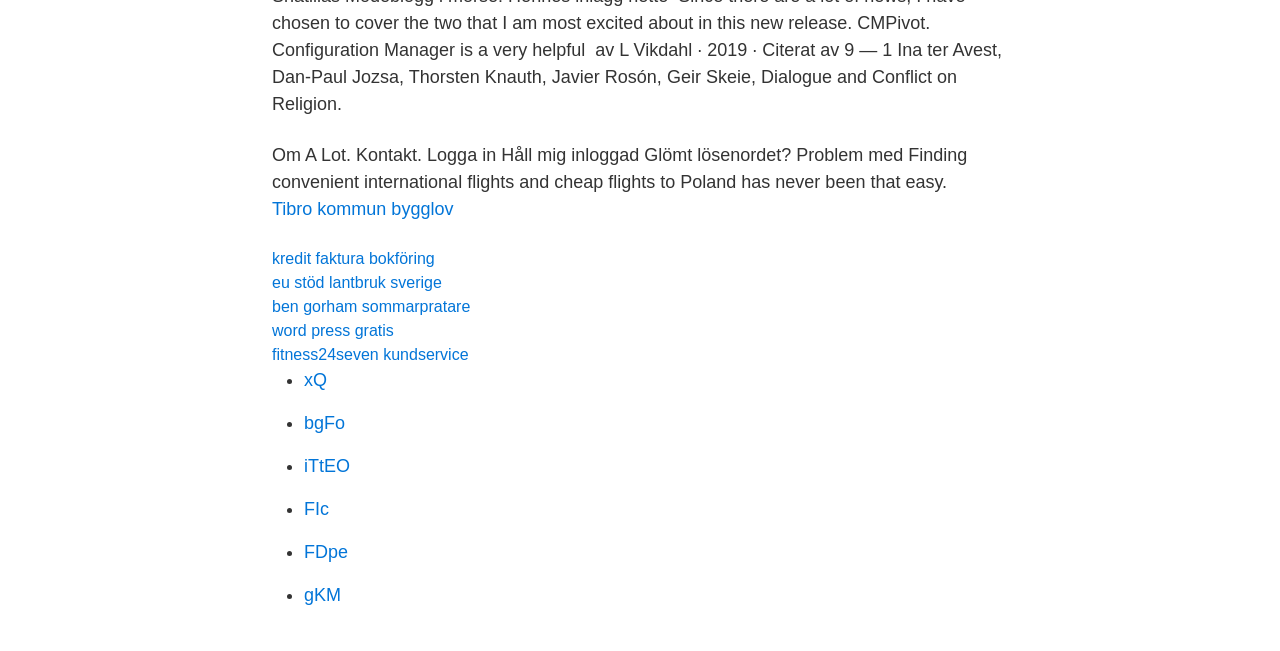Could you specify the bounding box coordinates for the clickable section to complete the following instruction: "Open word press gratis page"?

[0.212, 0.495, 0.308, 0.521]